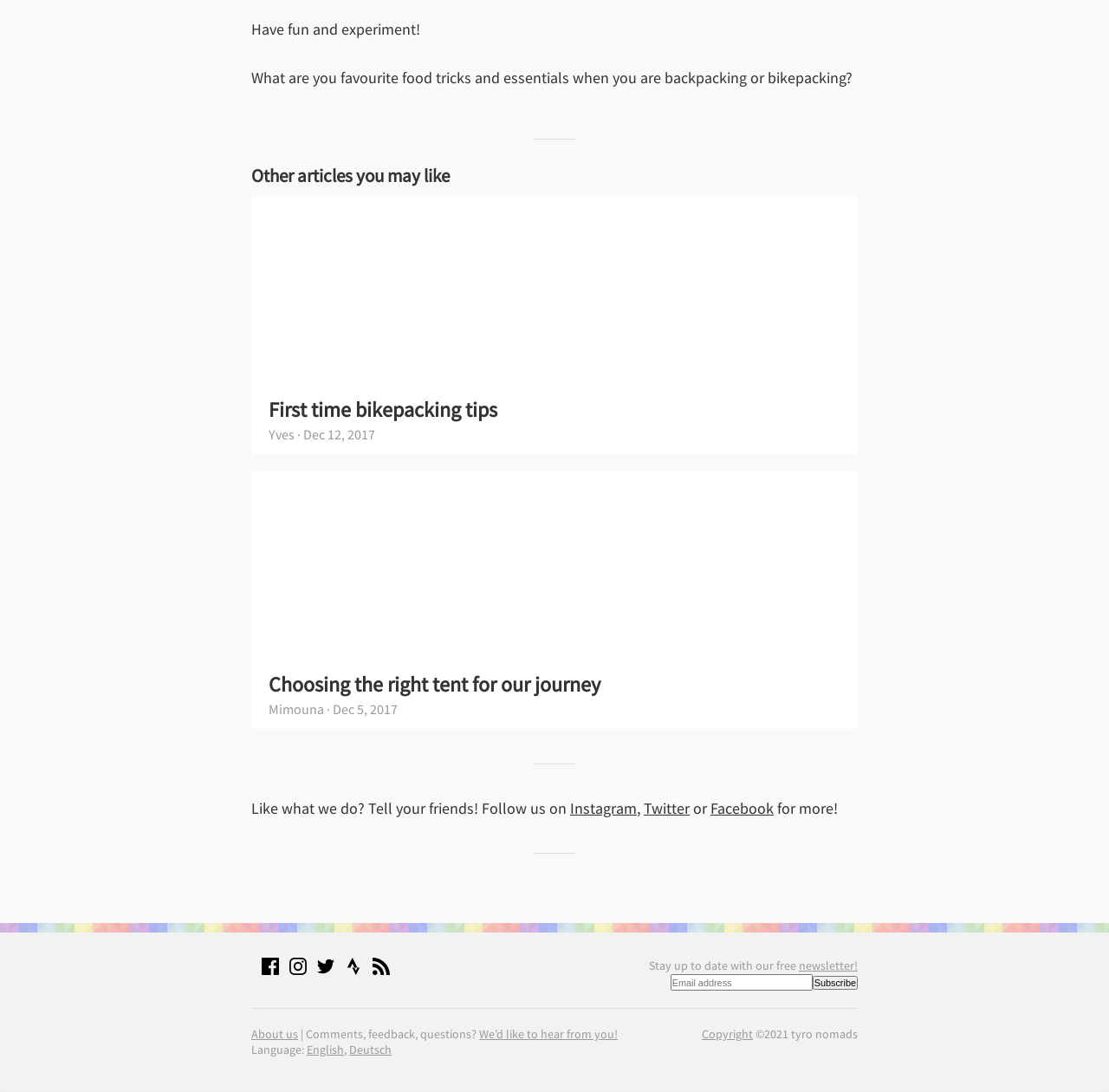Provide the bounding box coordinates of the HTML element described by the text: "About us". The coordinates should be in the format [left, top, right, bottom] with values between 0 and 1.

[0.227, 0.94, 0.269, 0.954]